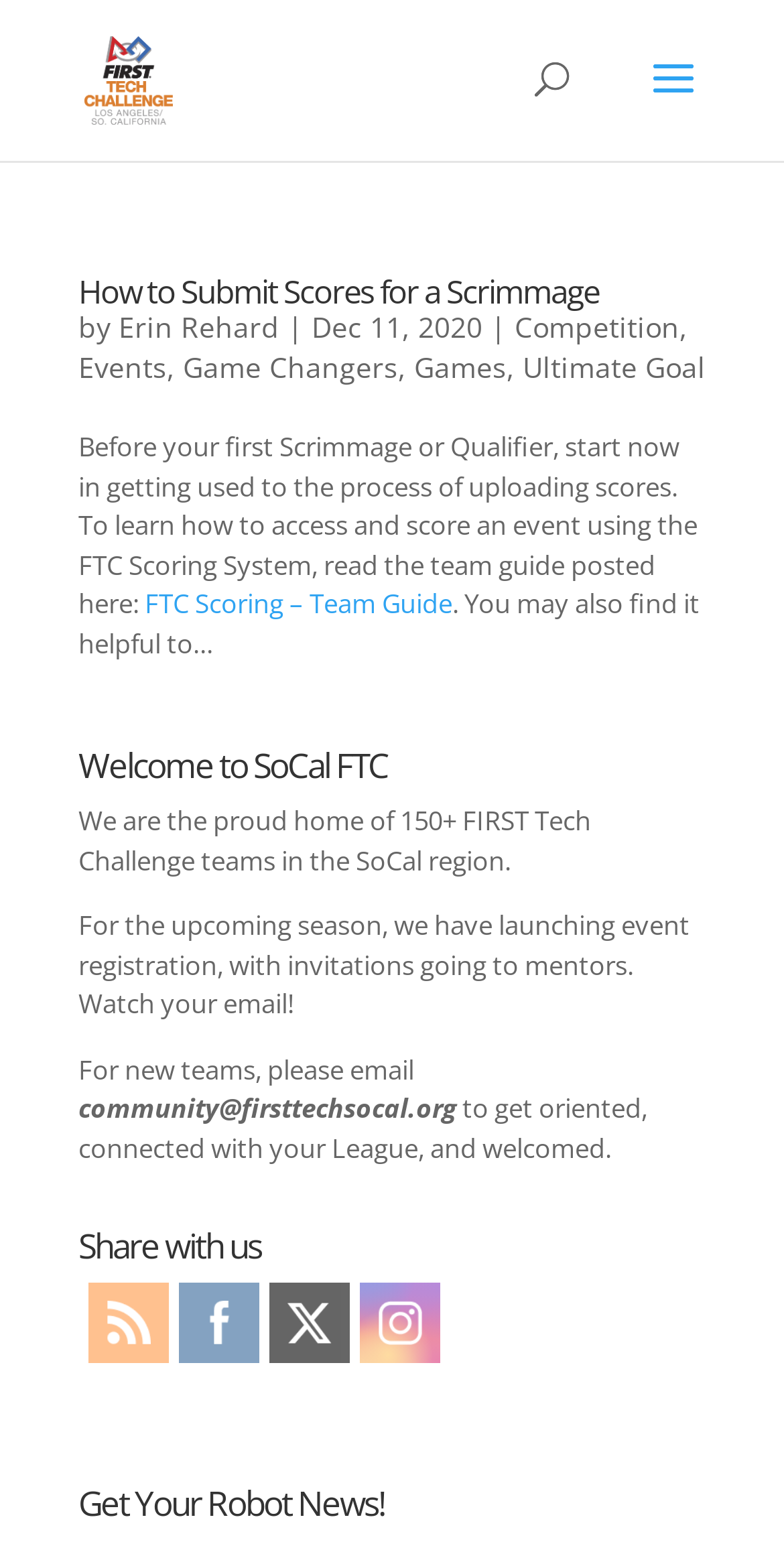Please provide a detailed answer to the question below by examining the image:
How can new teams get oriented?

I found the answer by looking at the static text element with the text 'For new teams, please email community@firsttechsocal.org to get oriented, connected with your League, and welcomed.' which suggests that new teams can get oriented by emailing the provided email address.